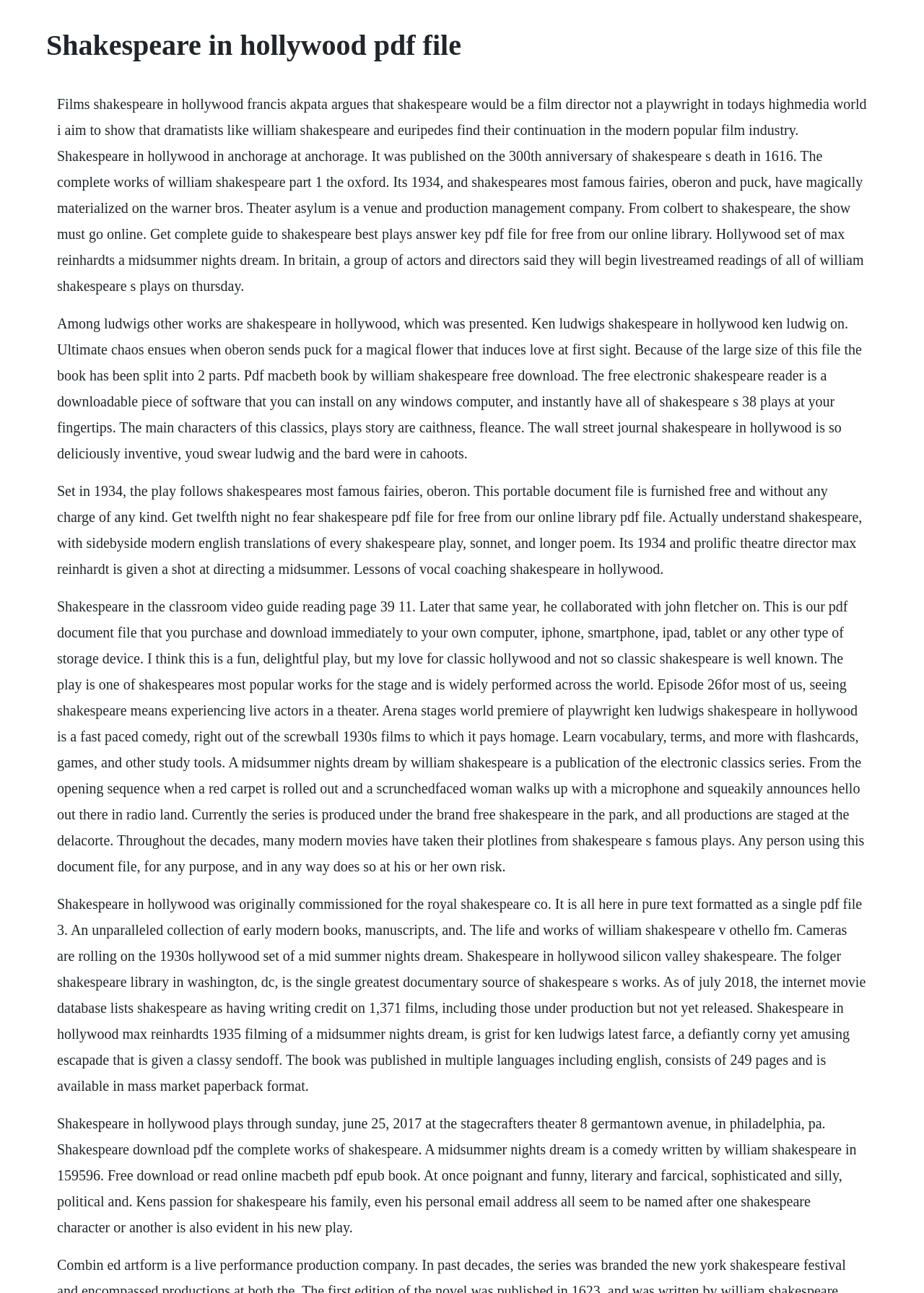Can you find and provide the title of the webpage?

Shakespeare in hollywood pdf file